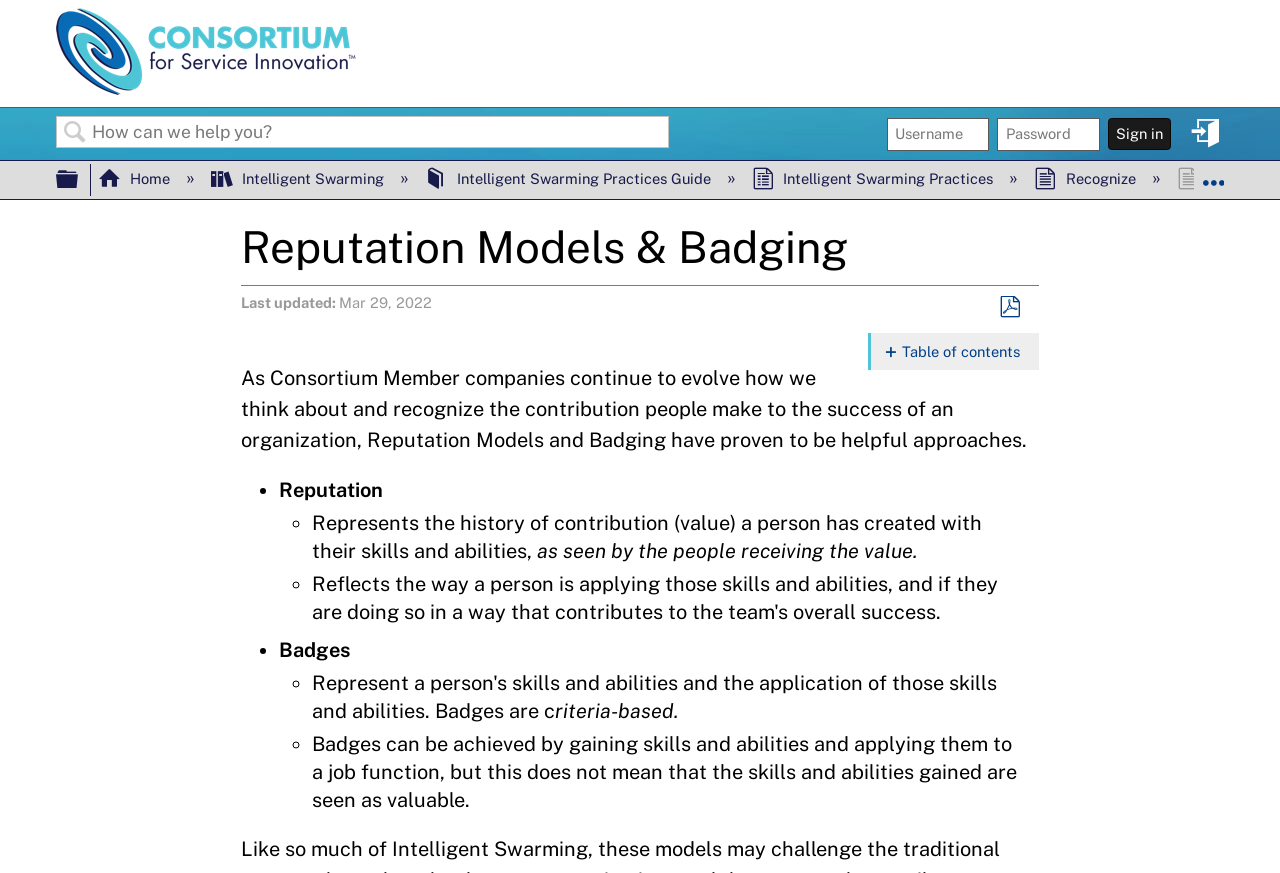Based on the element description English, identify the bounding box of the UI element in the given webpage screenshot. The coordinates should be in the format (top-left x, top-left y, bottom-right x, bottom-right y) and must be between 0 and 1.

None